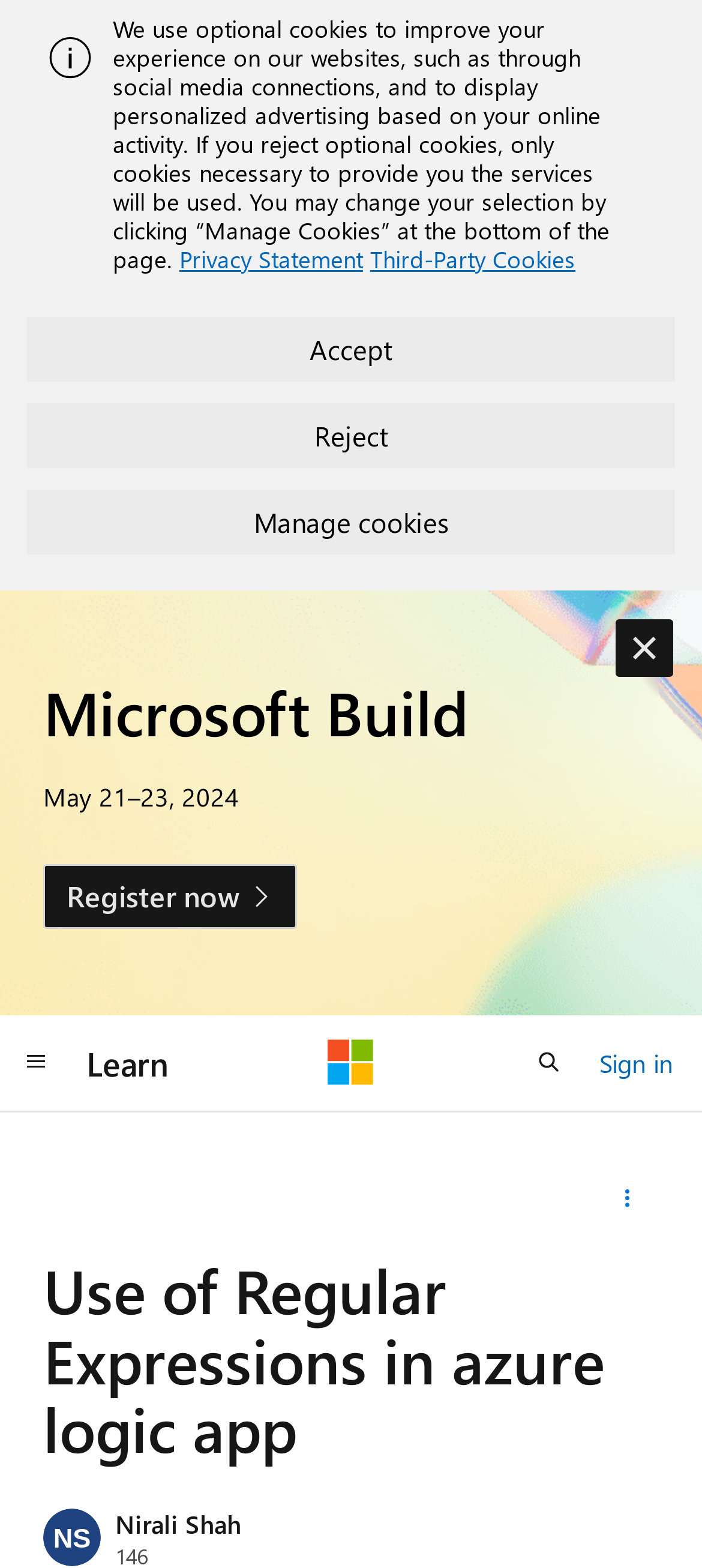What is the purpose of the button 'Open search'?
Use the information from the image to give a detailed answer to the question.

I inferred the purpose of the button 'Open search' by its name and its location in the navigation section, which suggests that it is used to open a search function.